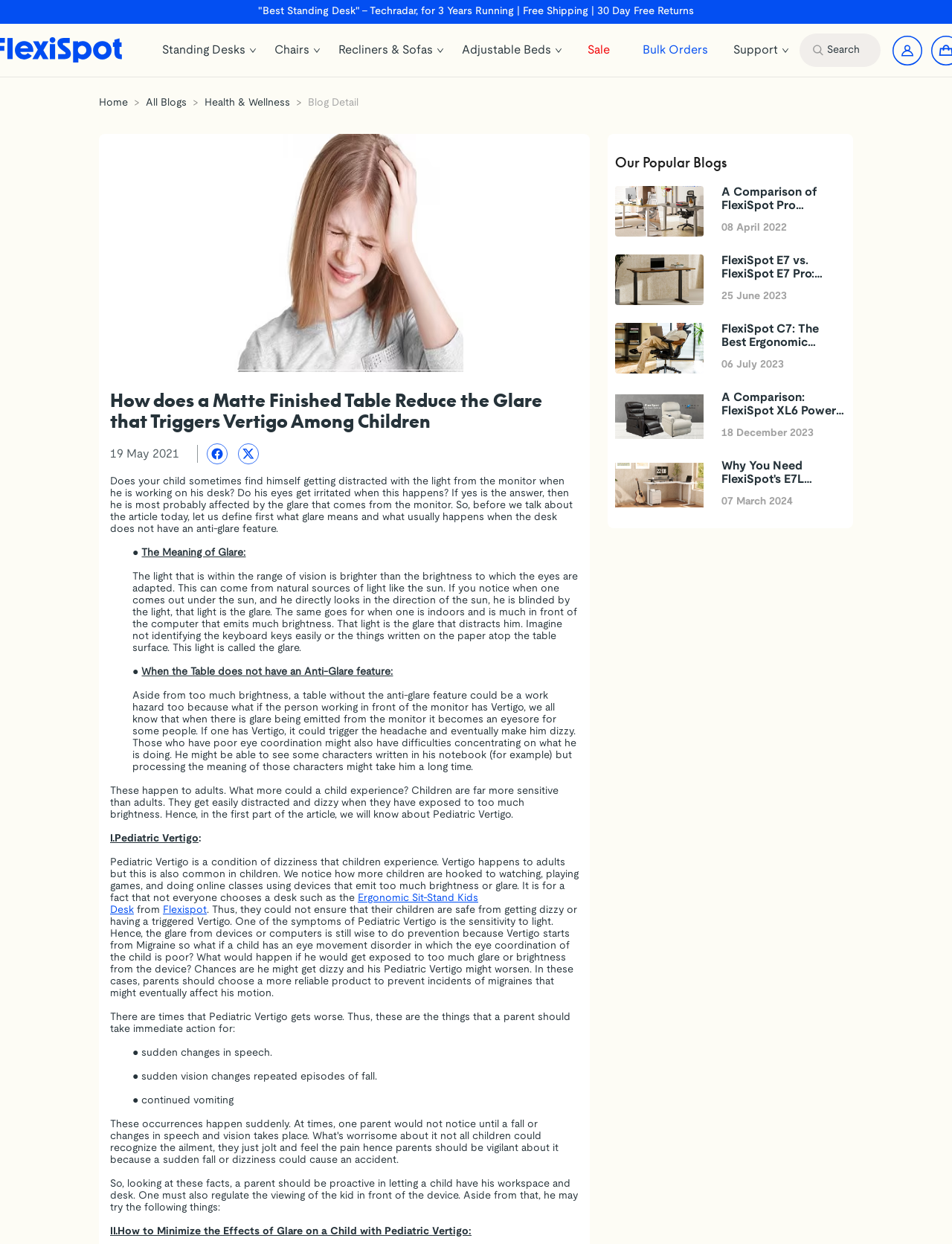Explain the webpage's layout and main content in detail.

This webpage is an article discussing the use of sit-stand kids desks for children with pediatric vertigo. At the top of the page, there is a navigation menu with links to "Standing Desks", "Chairs", "Recliners & Sofas", "Adjustable Beds", and "Sale". Below this menu, there is a search bar and a link to the "Home" page.

The main content of the article is divided into sections, with headings and paragraphs of text. The first section introduces the topic of glare from monitors and its effects on children, including pediatric vertigo. The text explains what glare is and how it can cause distractions and discomfort for children.

The second section, "I. Pediatric Vertigo:", discusses the condition of pediatric vertigo, its symptoms, and how it can be triggered by glare from devices. The text also mentions the importance of choosing a reliable product, such as an ergonomic sit-stand kids desk, to prevent incidents of migraines and vertigo.

The third section, "II. How to Minimize the Effects of Glare on a Child with Pediatric Vertigo:", provides tips and advice for parents on how to minimize the effects of glare on their child. The section is followed by a list of popular blogs, with links to other articles on related topics.

Throughout the article, there are no images, but there are several links to other pages and articles. The text is well-organized and easy to follow, with clear headings and concise paragraphs.